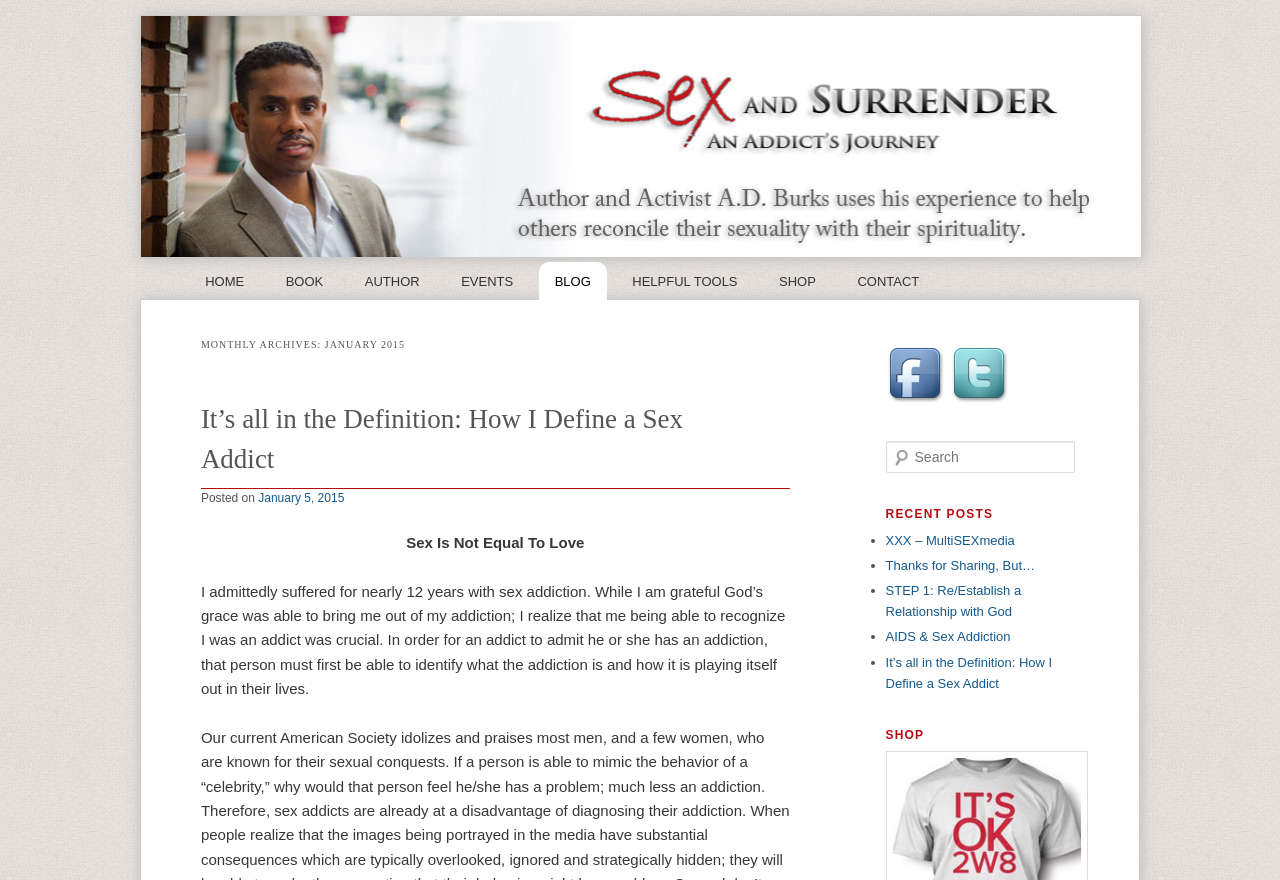What is the category of the shop section?
Give a detailed response to the question by analyzing the screenshot.

The shop section is listed as a category in the main menu, but it does not specify what type of products are being sold. It simply says 'SHOP'.